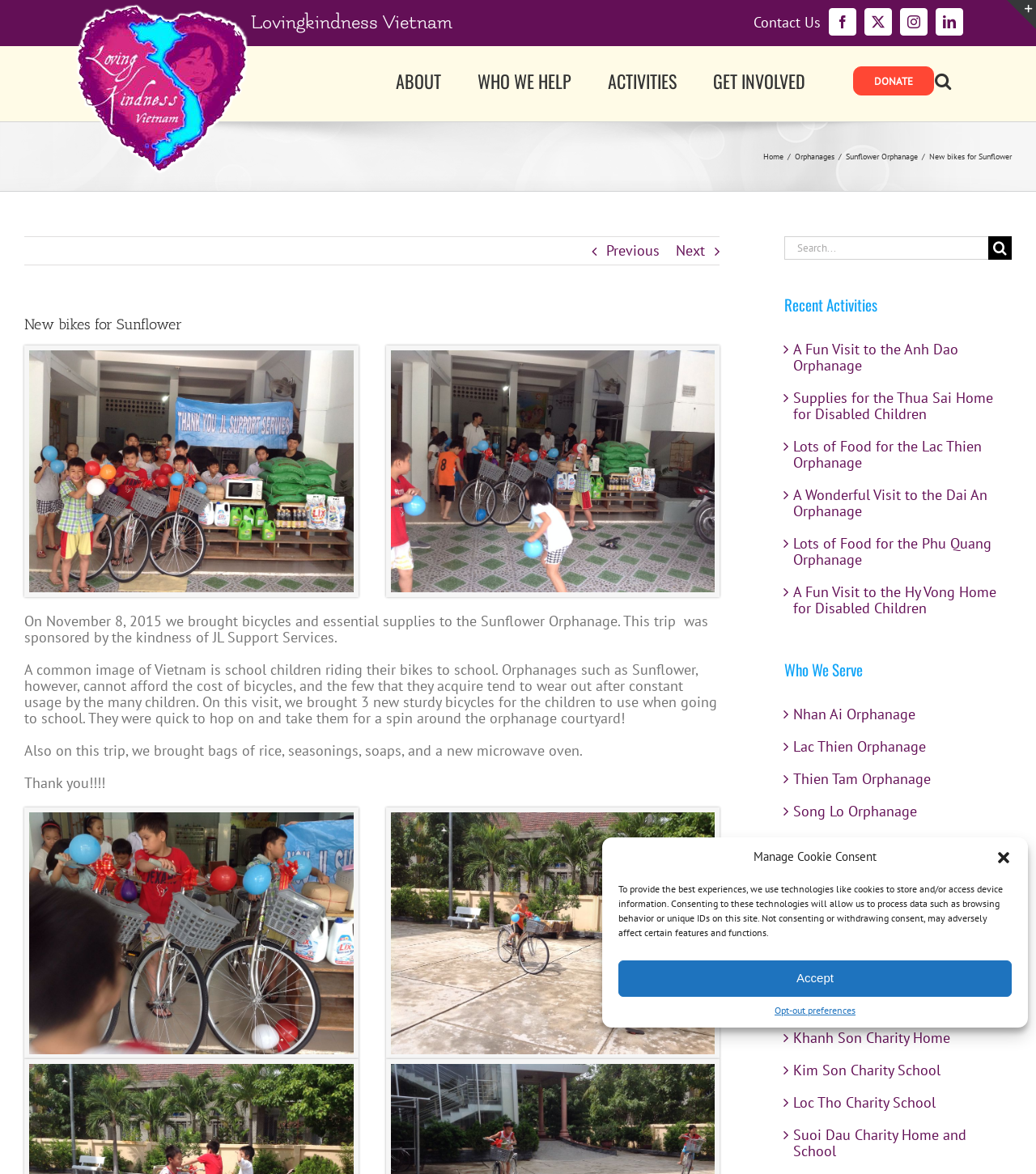Locate the bounding box coordinates of the element you need to click to accomplish the task described by this instruction: "Donate".

[0.823, 0.056, 0.902, 0.081]